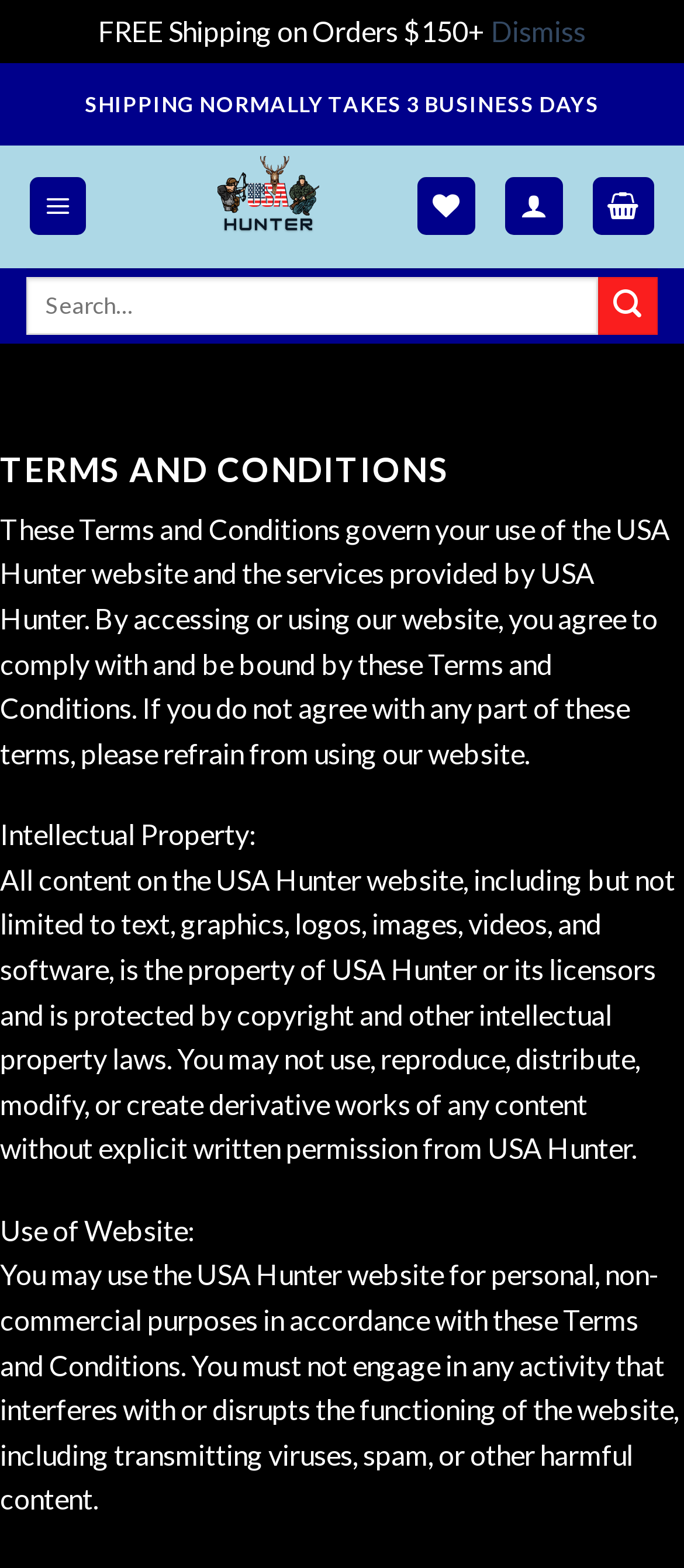Using the format (top-left x, top-left y, bottom-right x, bottom-right y), and given the element description, identify the bounding box coordinates within the screenshot: parent_node: Search for: name="s" placeholder="Search…"

[0.038, 0.177, 0.874, 0.214]